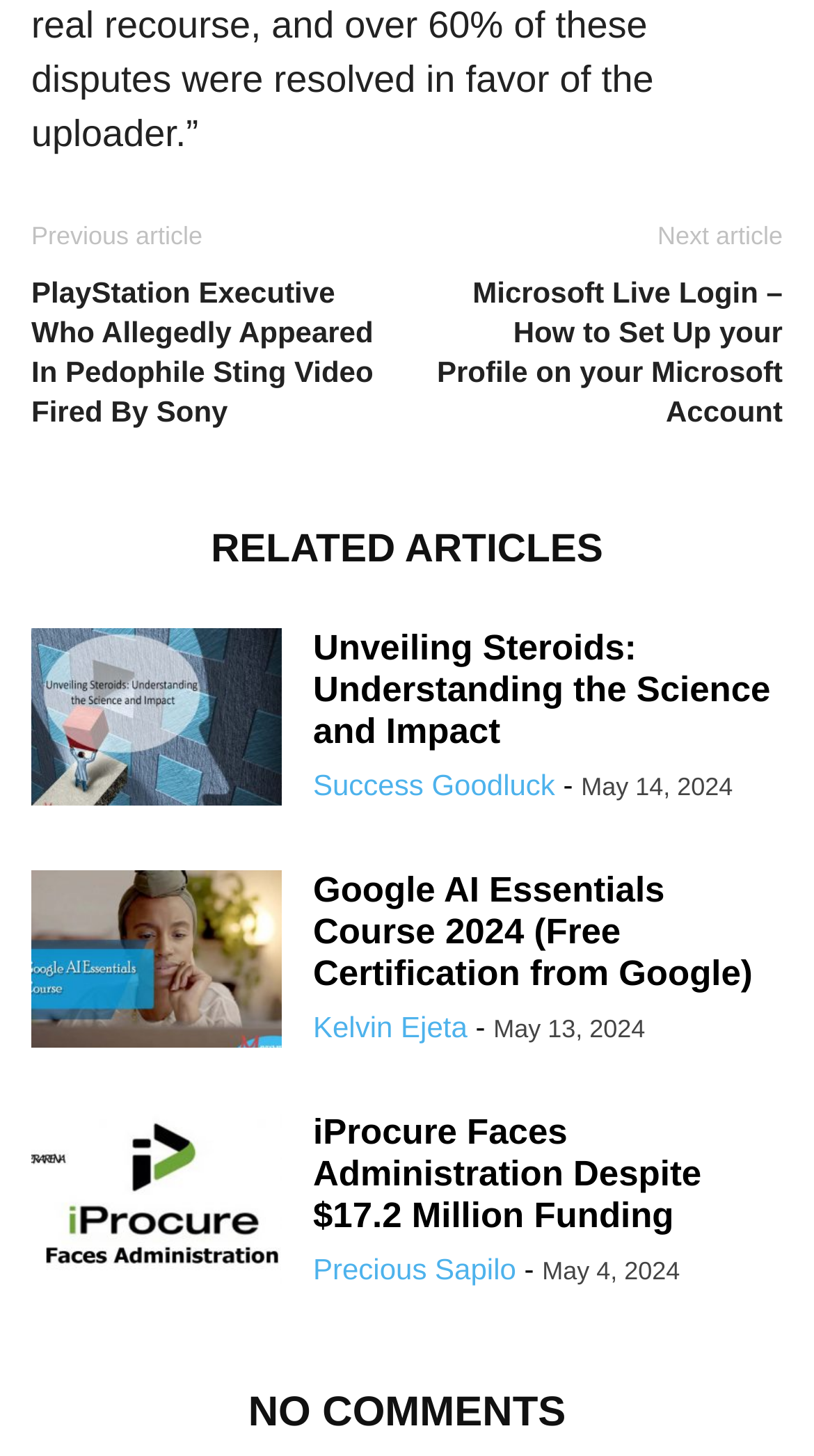Based on the image, give a detailed response to the question: What is the title of the first related article?

I looked at the first link under the 'RELATED ARTICLES' section, and its title is 'Unveiling Steroids: Understanding the Science and Impact'.